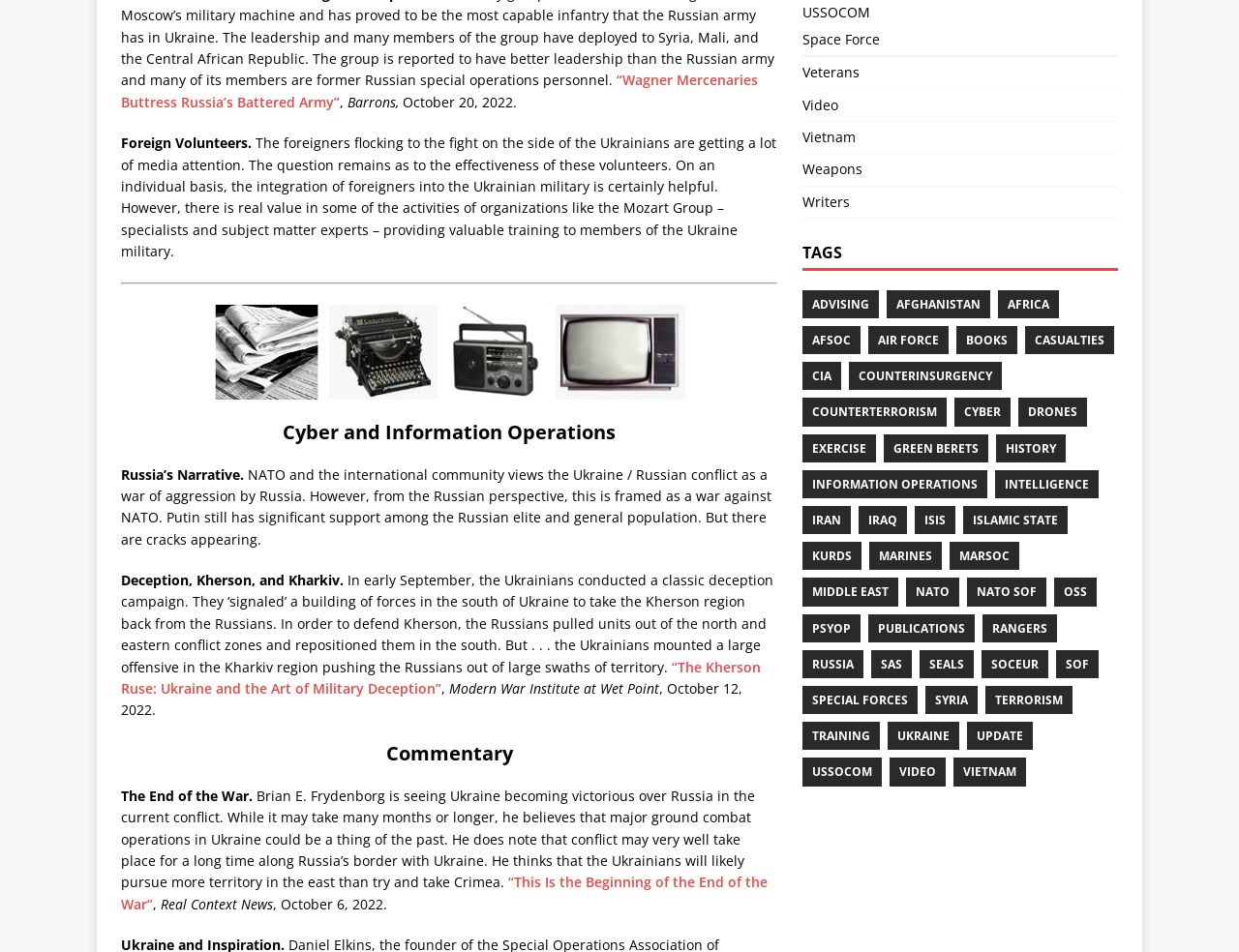Please predict the bounding box coordinates (top-left x, top-left y, bottom-right x, bottom-right y) for the UI element in the screenshot that fits the description: Middle East

[0.647, 0.607, 0.725, 0.637]